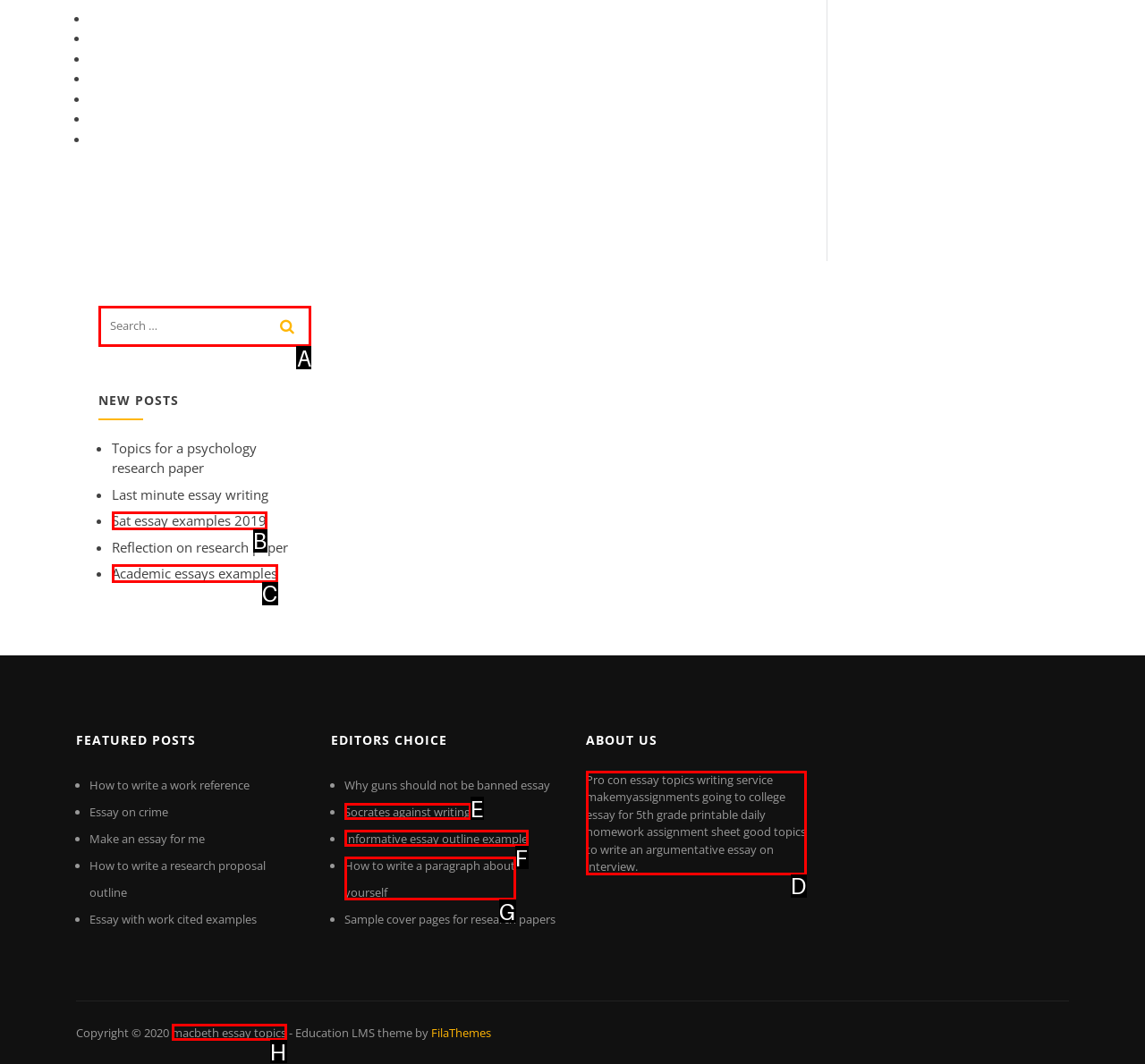Which HTML element should be clicked to complete the task: Learn about the website? Answer with the letter of the corresponding option.

D